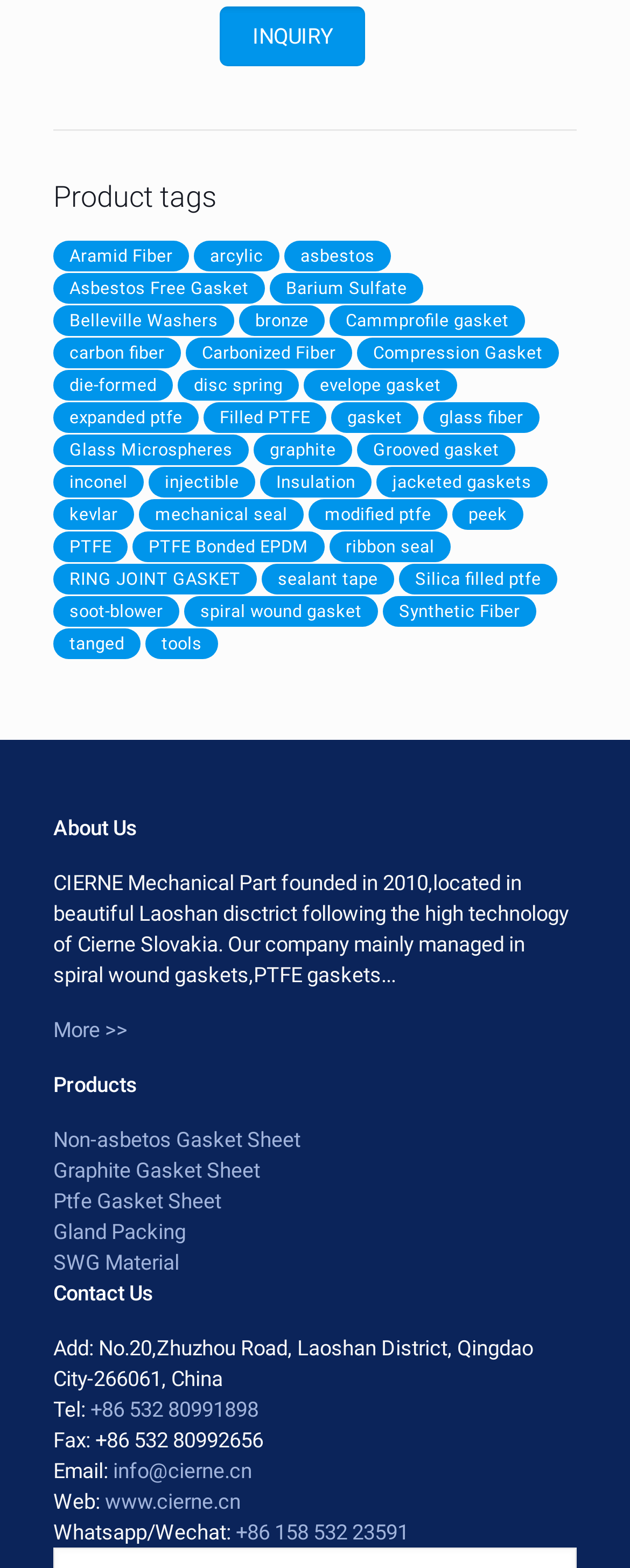Please give a succinct answer using a single word or phrase:
What is the company name?

CIERNE Mechanical Part